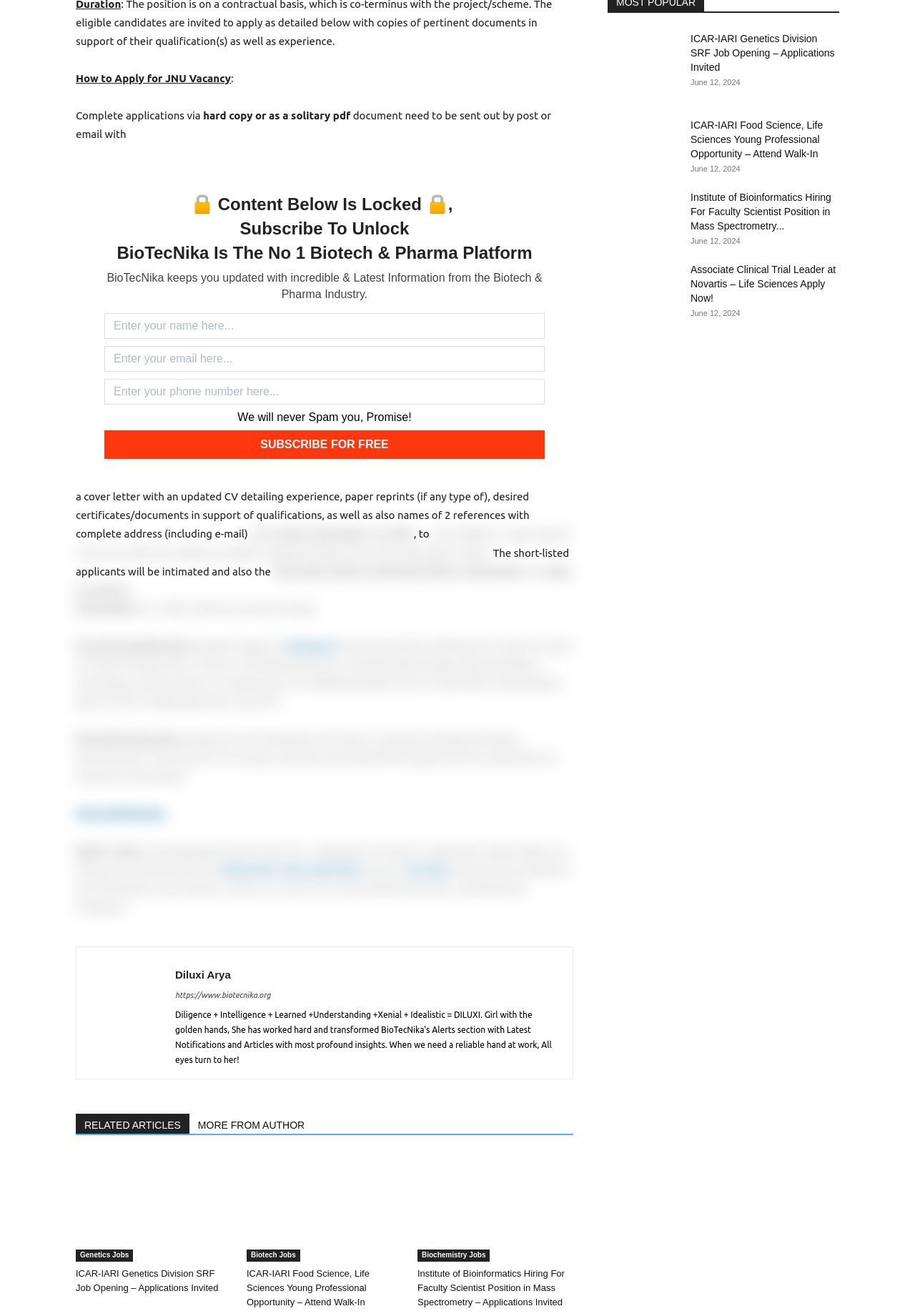What is the fellowship amount for the JNU Vacancy?
Could you answer the question with a detailed and thorough explanation?

The answer can be found in the text ': Rs. 31,000+ HRA per month (revised).' which is located in the middle of the webpage, specifying the fellowship amount for the JNU Vacancy.